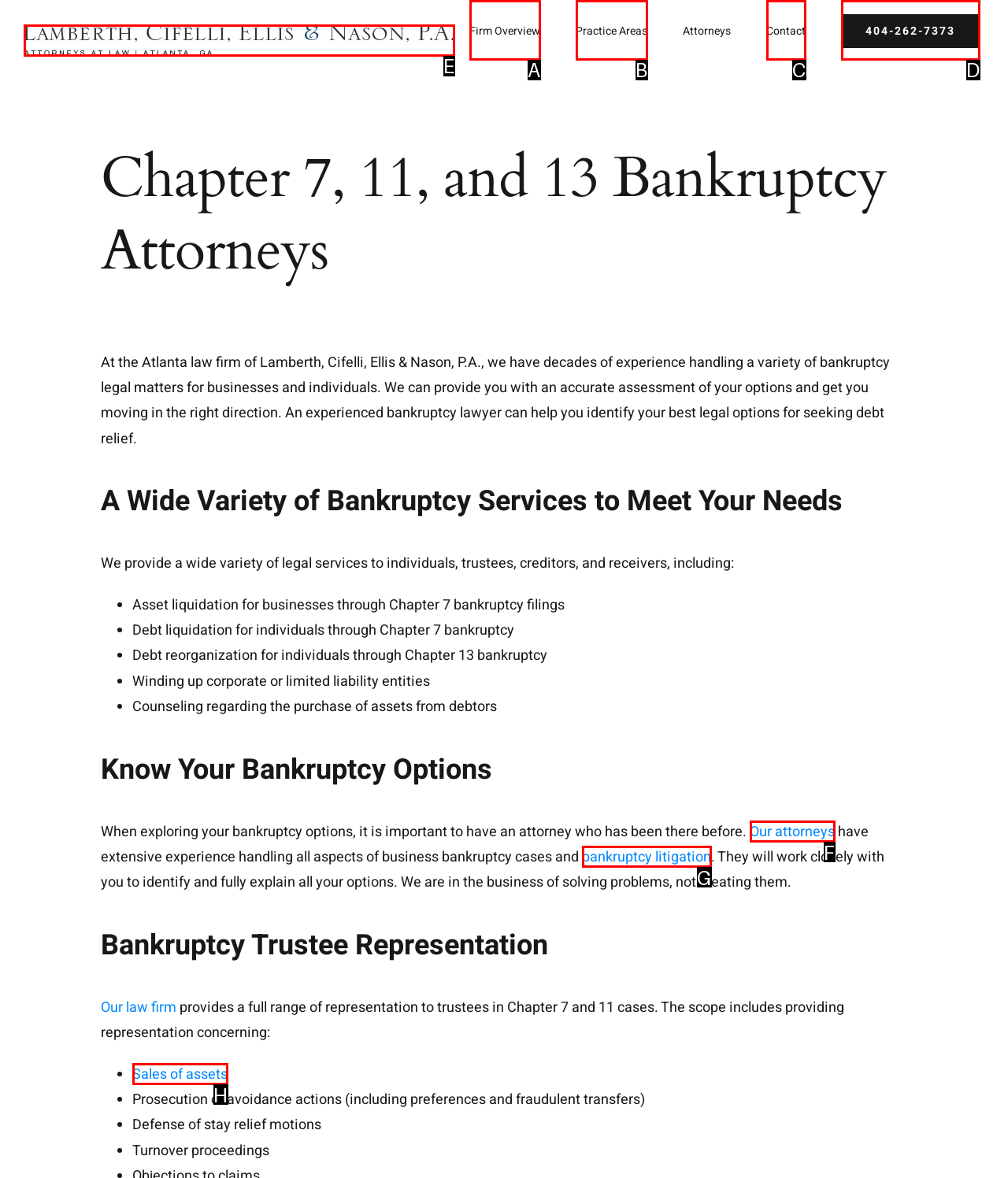Match the following description to a UI element: Contact
Provide the letter of the matching option directly.

C